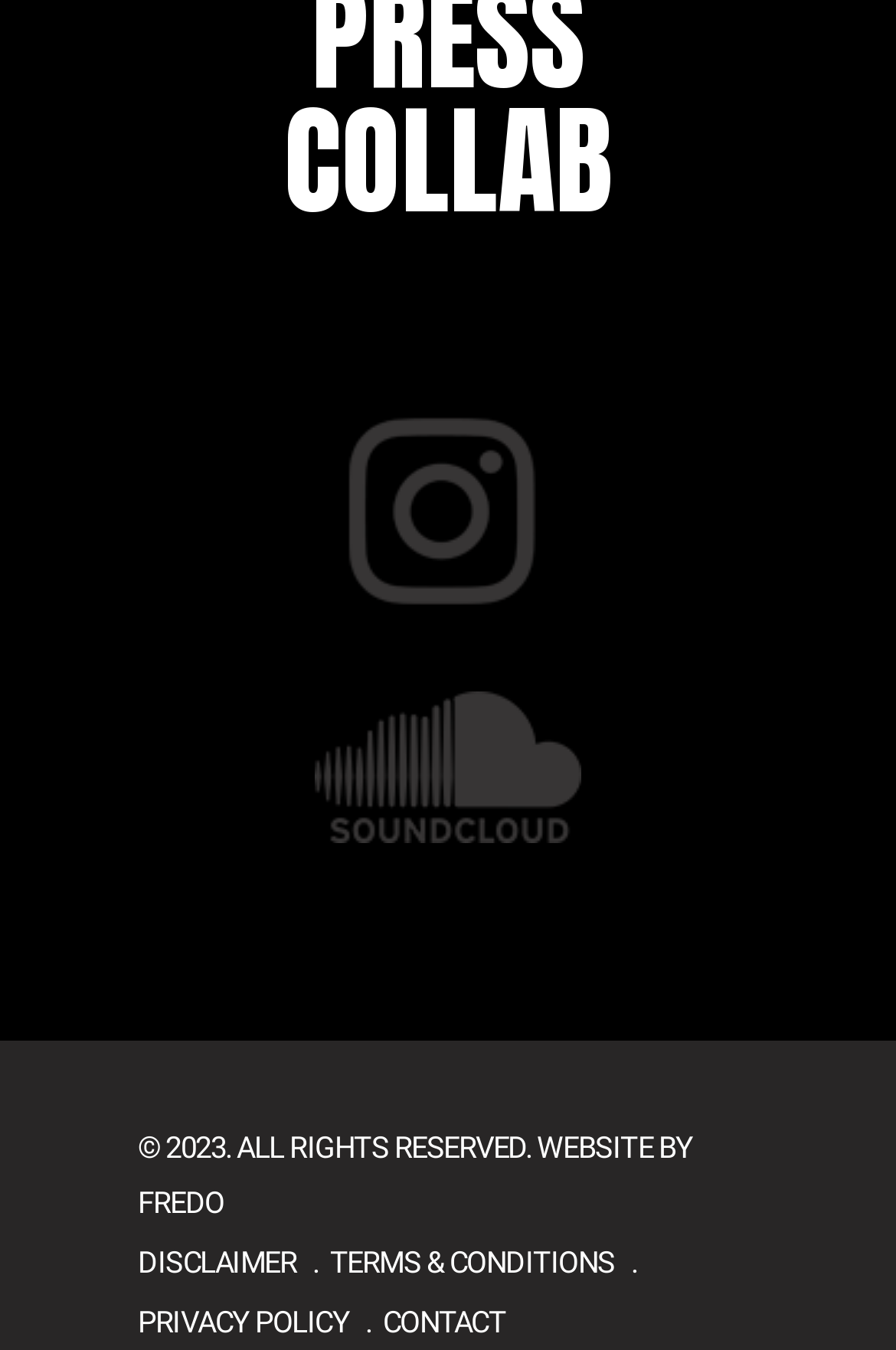Kindly determine the bounding box coordinates for the area that needs to be clicked to execute this instruction: "visit website logo02".

[0.3, 0.252, 0.7, 0.461]